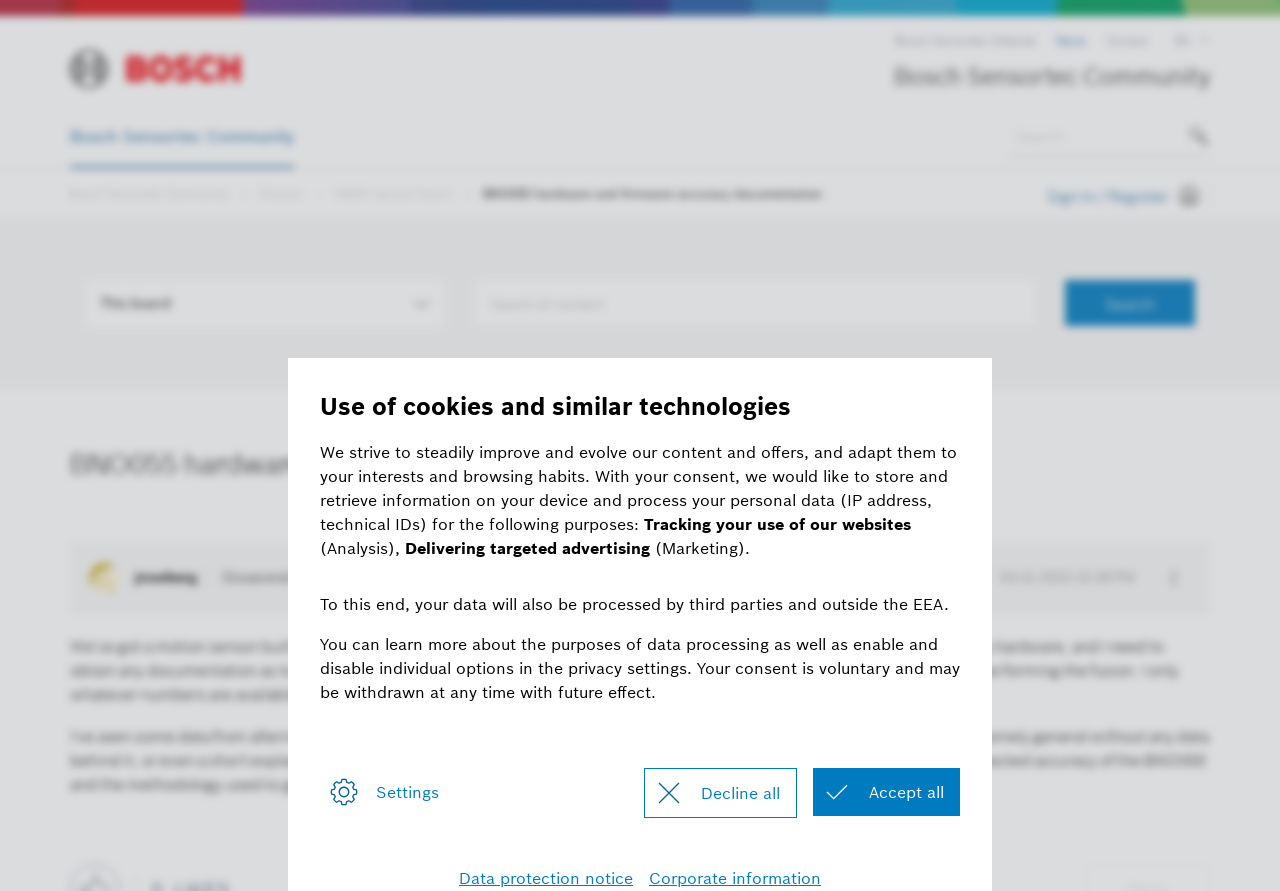Please use the details from the image to answer the following question comprehensively:
What is the name of the community?

I found the answer by looking at the heading element with the text 'Bosch Sensortec Community' which is located at the top of the webpage.